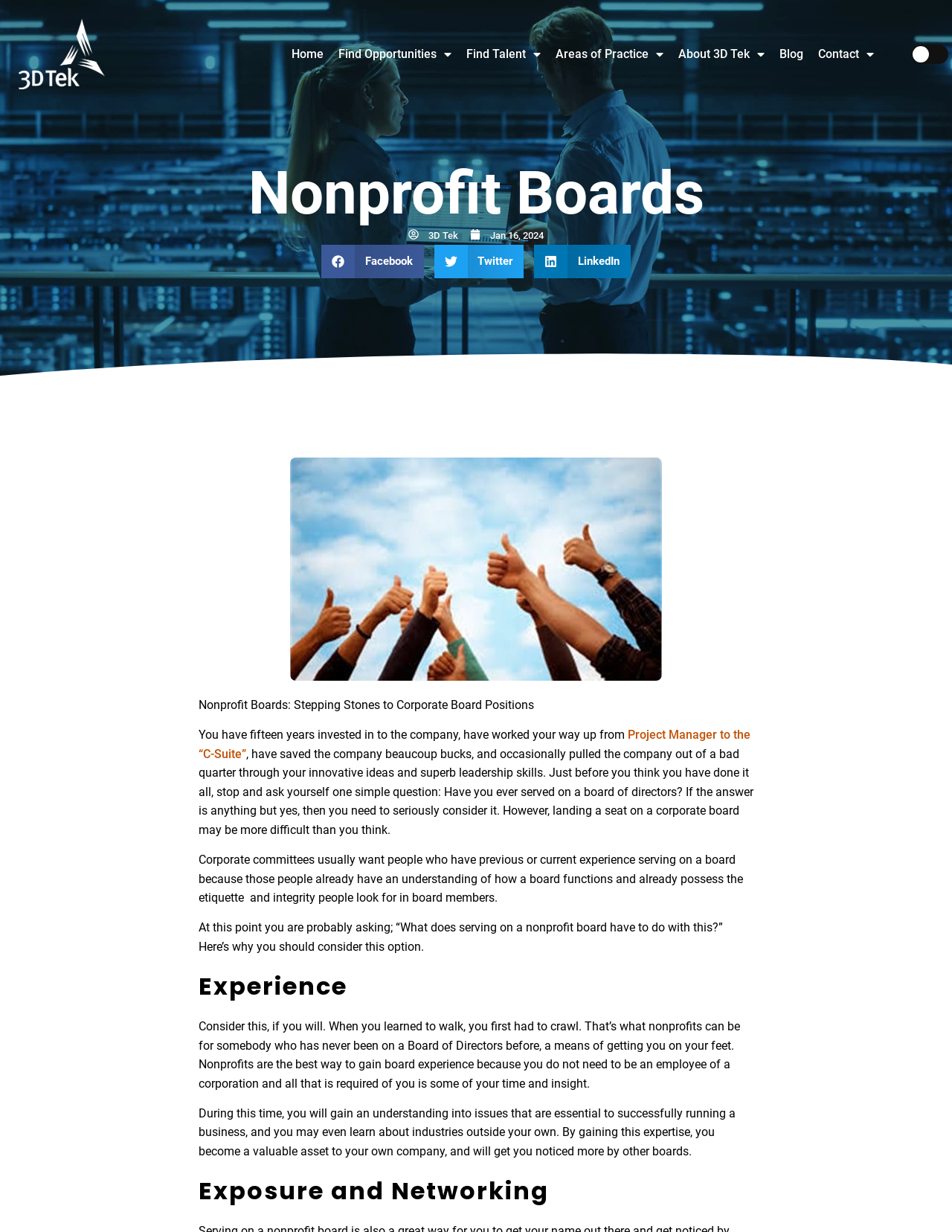Find the bounding box coordinates for the HTML element specified by: "Areas of Practice".

[0.576, 0.03, 0.705, 0.058]